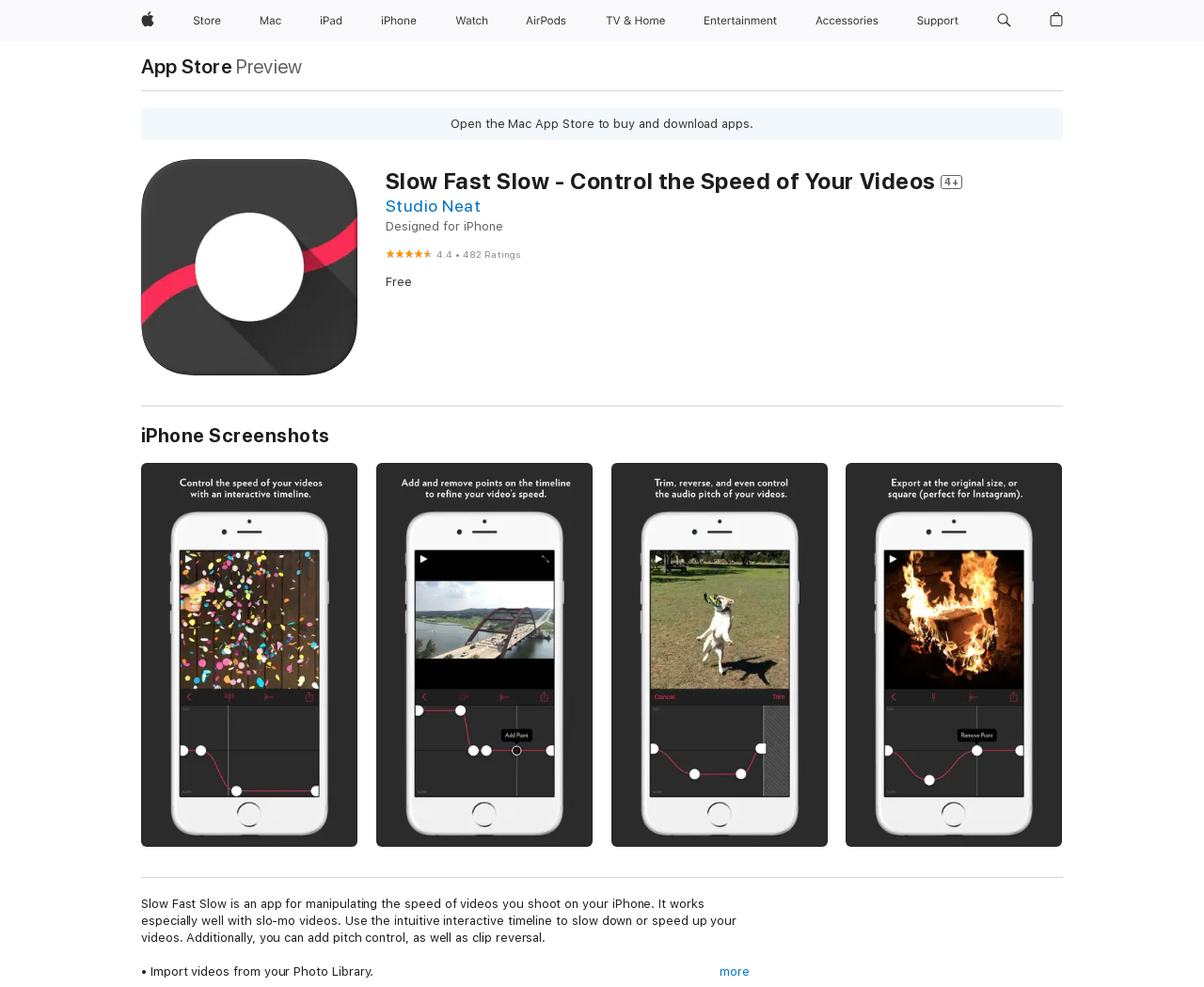How many screenshots are available for iPhone?
Please give a detailed and elaborate answer to the question.

I looked at the section with the heading 'iPhone Screenshots' but it does not specify the number of screenshots available.